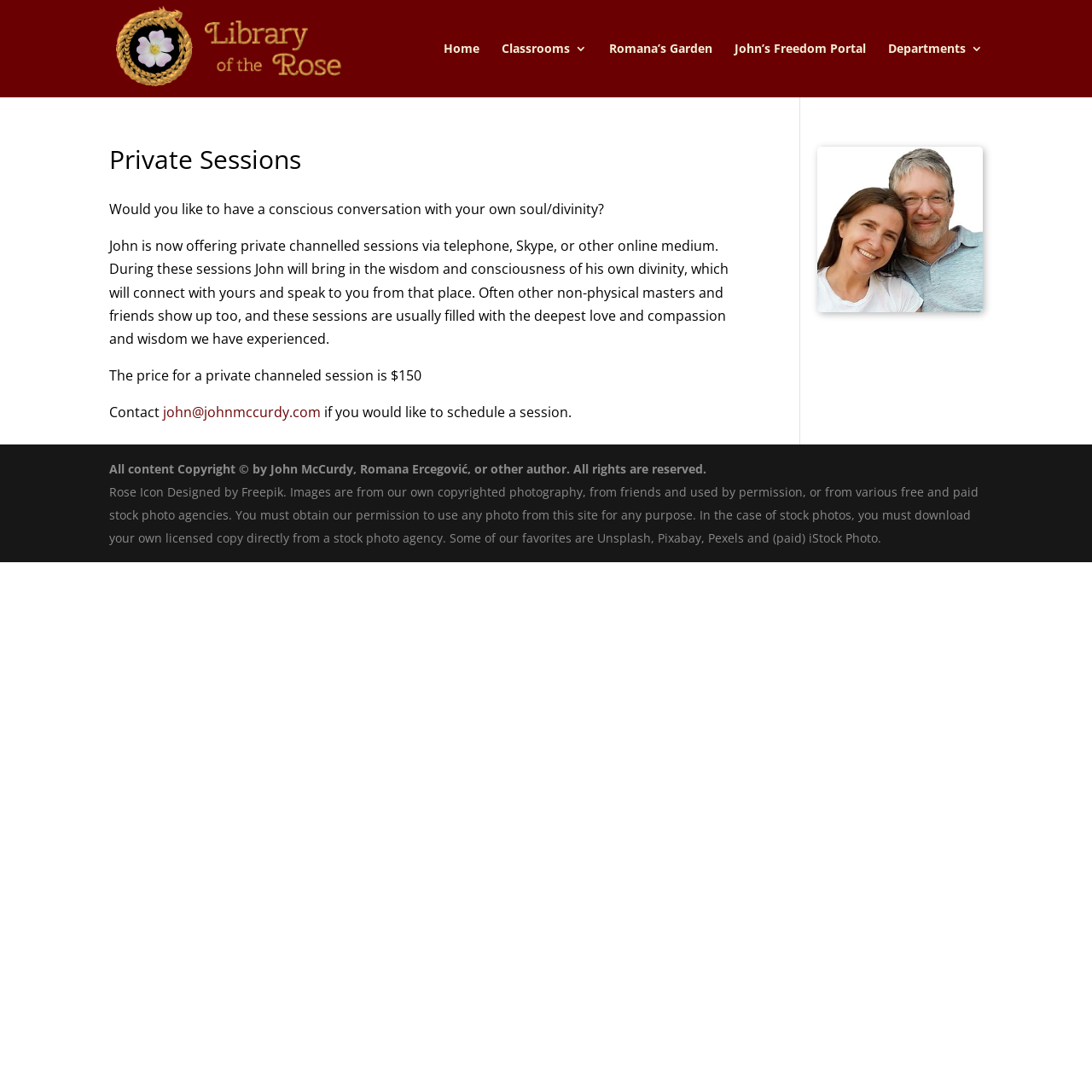Explain the webpage's layout and main content in detail.

The webpage is titled "Private Sessions - Library of the Rose" and has a prominent link to the "Library of the Rose" at the top left corner, accompanied by an image. There are five navigation links at the top, including "Home", "Classrooms 3", "Romana’s Garden", "John’s Freedom Portal", and "Departments" from left to right.

The main content of the page is an article that takes up most of the screen, with a heading "Private Sessions" at the top. The article starts with a question, "Would you like to have a conscious conversation with your own soul/divinity?" followed by a description of private channelled sessions offered by John via telephone, Skype, or other online mediums. The sessions aim to connect individuals with their own divinity and often feature non-physical masters and friends. The price for a private session is $150.

Below the description, there is a call-to-action to contact John at his email address to schedule a session. At the bottom right corner, there is a link to "John McCurdy and Romana Ercegović" accompanied by an image.

The footer section of the page contains copyright information, stating that all content is reserved by John McCurdy, Romana Ercegović, or other authors. There is also a mention of the rose icon and a link to the designer, Freepik. The footer section also includes a note about image usage, stating that images are copyrighted and require permission to use. It lists some of the stock photo agencies used, including Unsplash, Pixabay, Pexels, and iStock Photo.